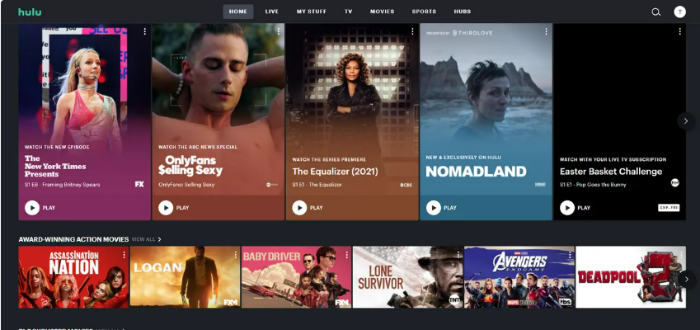What type of movies are presented in the curated selection?
Based on the screenshot, provide a one-word or short-phrase response.

Award-winning action movies